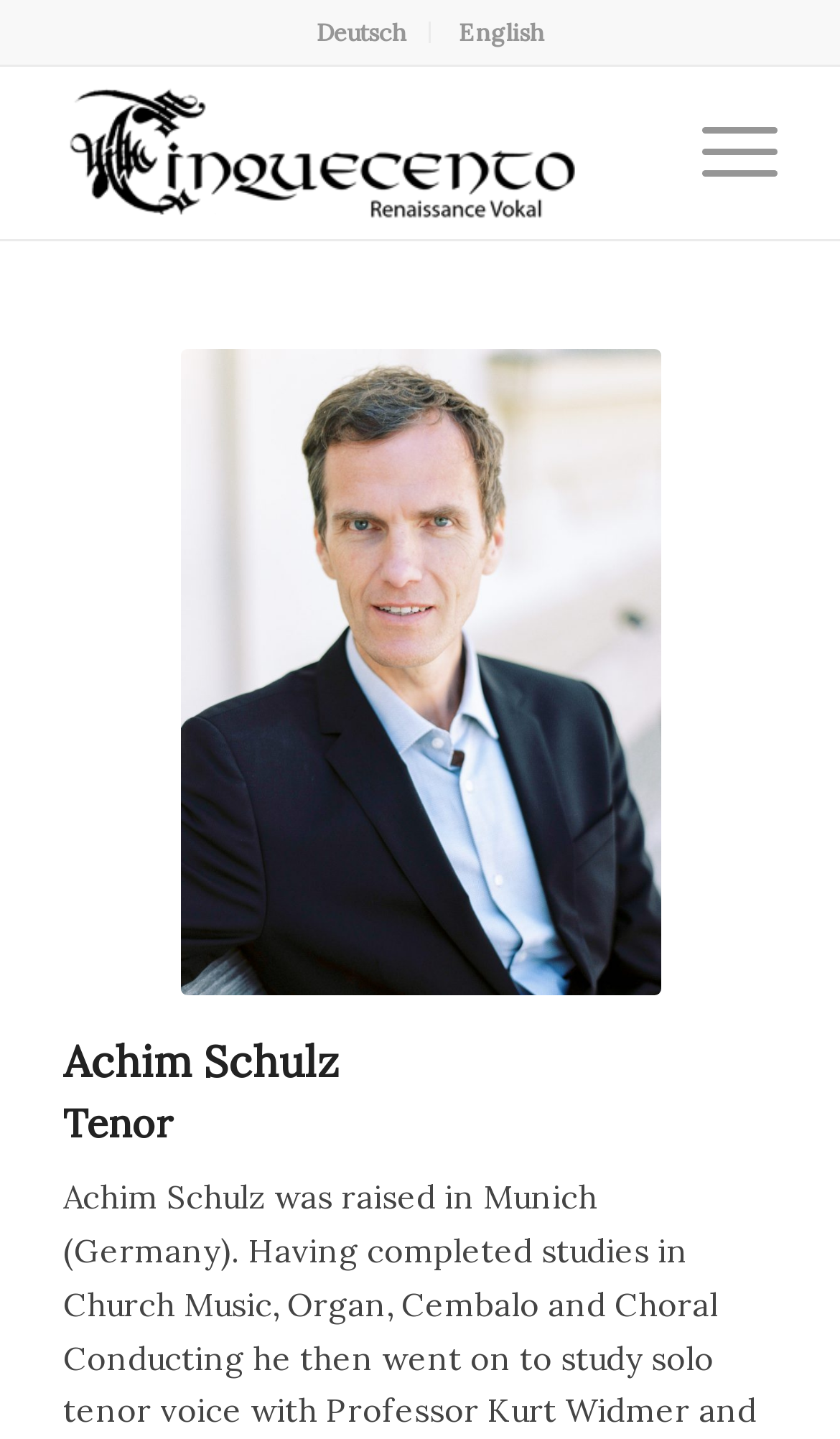Answer succinctly with a single word or phrase:
What is the name of the image above the menu?

Cinquecento | Renaissance Vokal